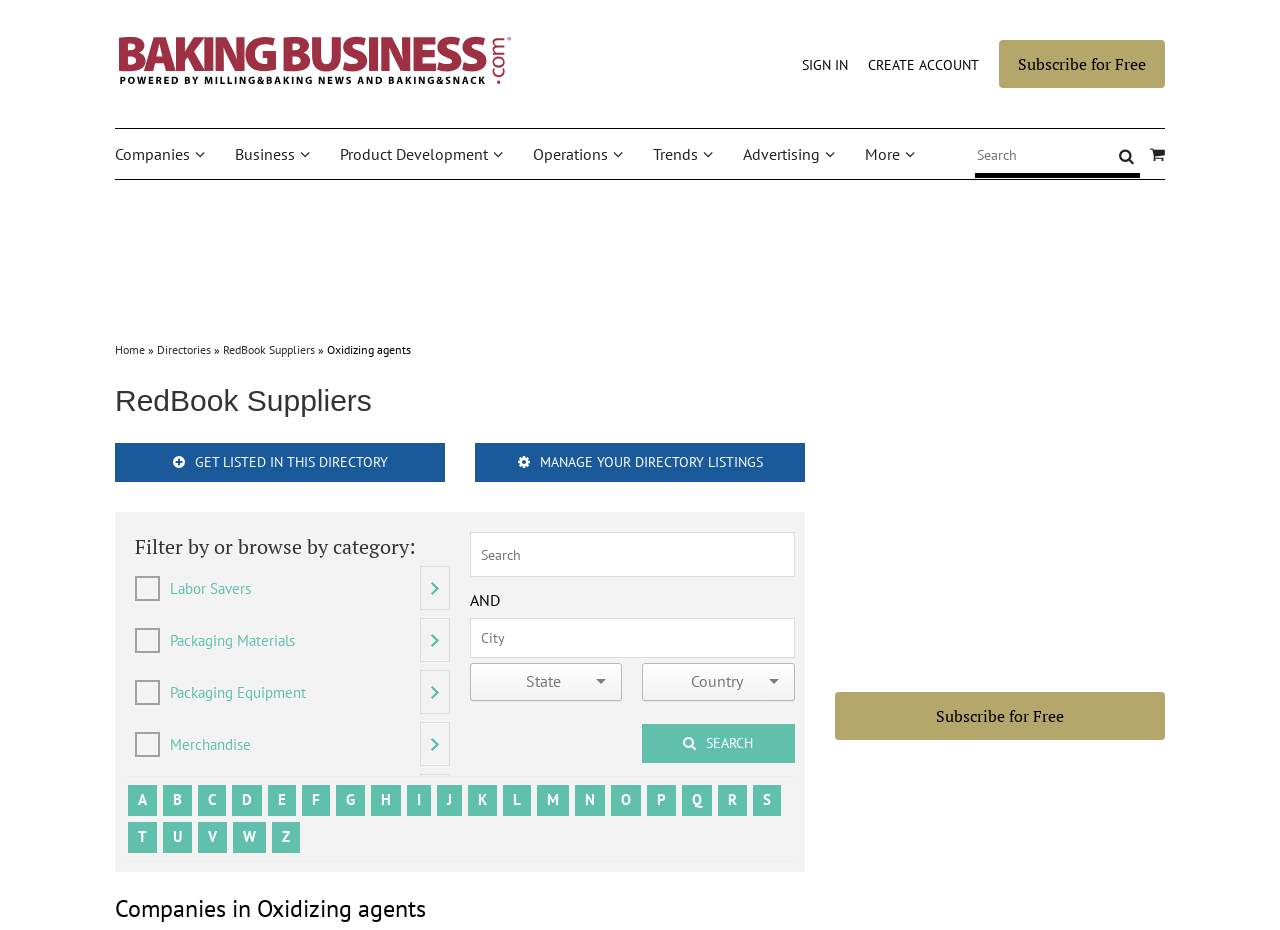Indicate the bounding box coordinates of the element that must be clicked to execute the instruction: "Create a new account". The coordinates should be given as four float numbers between 0 and 1, i.e., [left, top, right, bottom].

[0.678, 0.06, 0.765, 0.079]